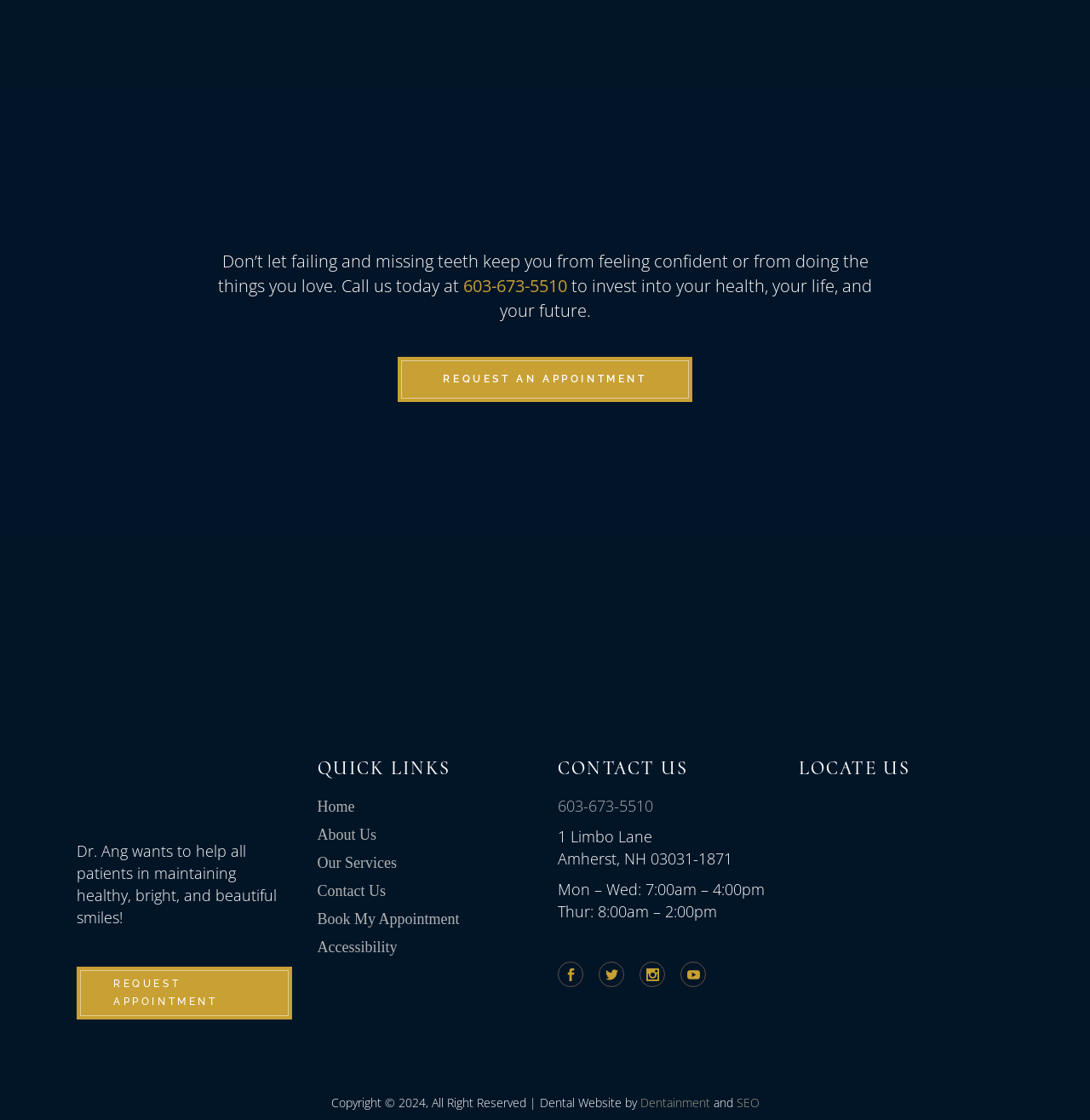What is the purpose of the webpage?
Use the image to answer the question with a single word or phrase.

To schedule a dental appointment